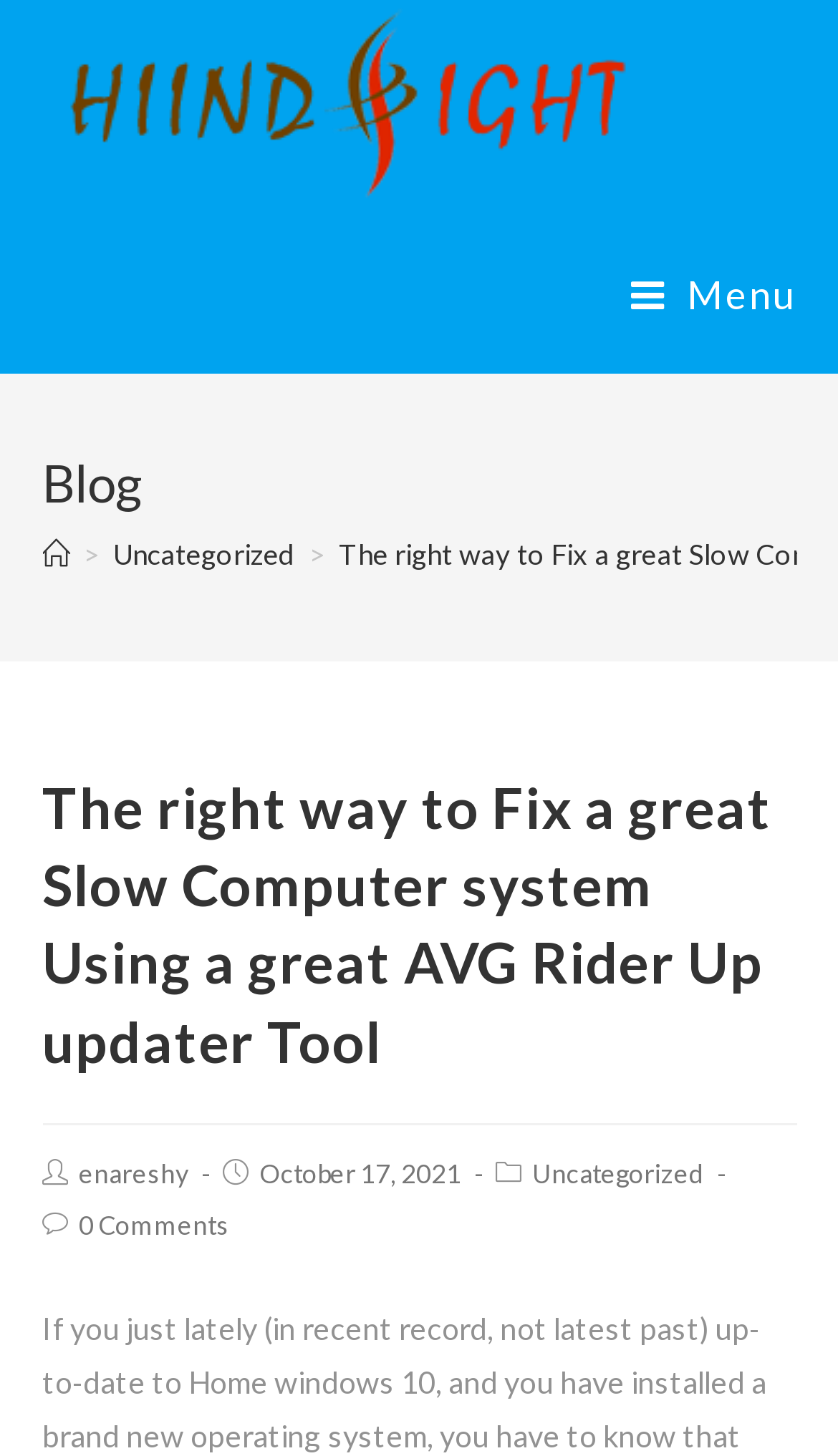How many comments does the current article have?
Craft a detailed and extensive response to the question.

I found the number of comments by looking at the link at the bottom of the article, which says '0 Comments'. This indicates that the current article has no comments.